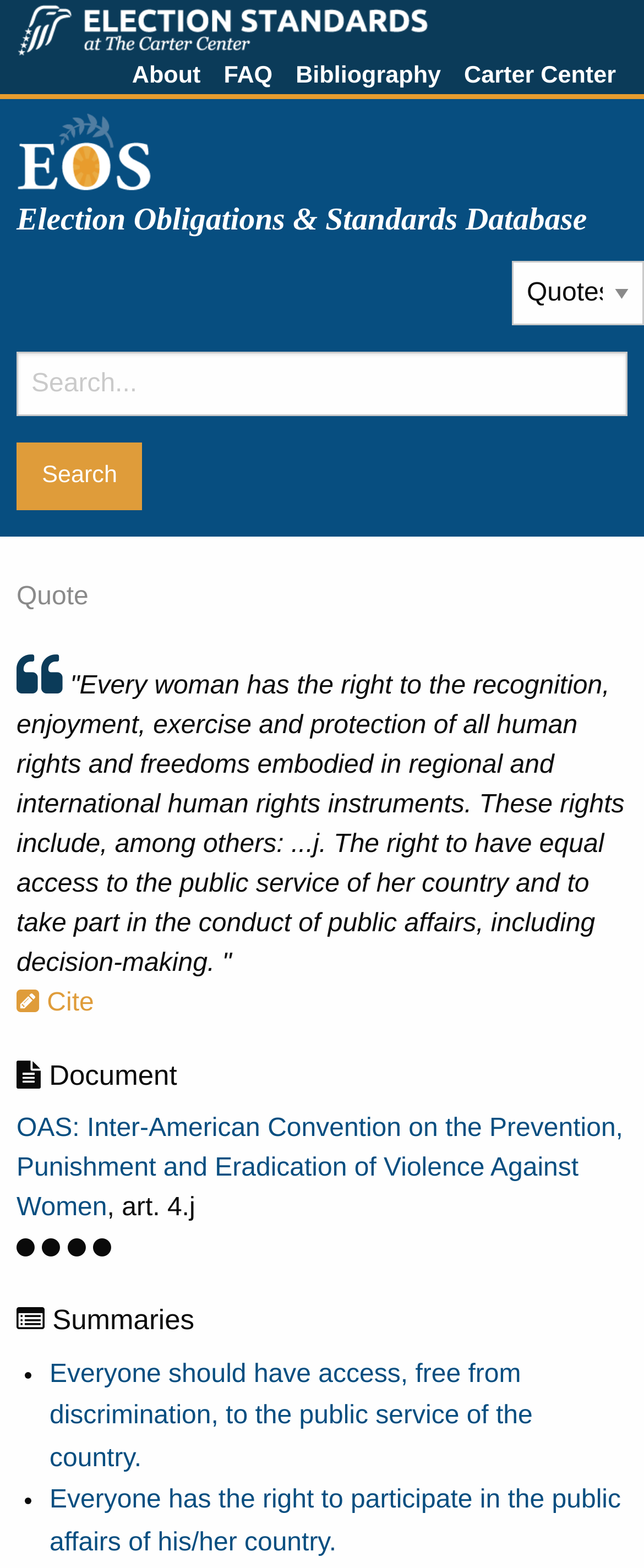Find the bounding box coordinates of the clickable region needed to perform the following instruction: "Click the 'EOS Election Obligations & Standards Database' link". The coordinates should be provided as four float numbers between 0 and 1, i.e., [left, top, right, bottom].

[0.026, 0.069, 0.974, 0.156]